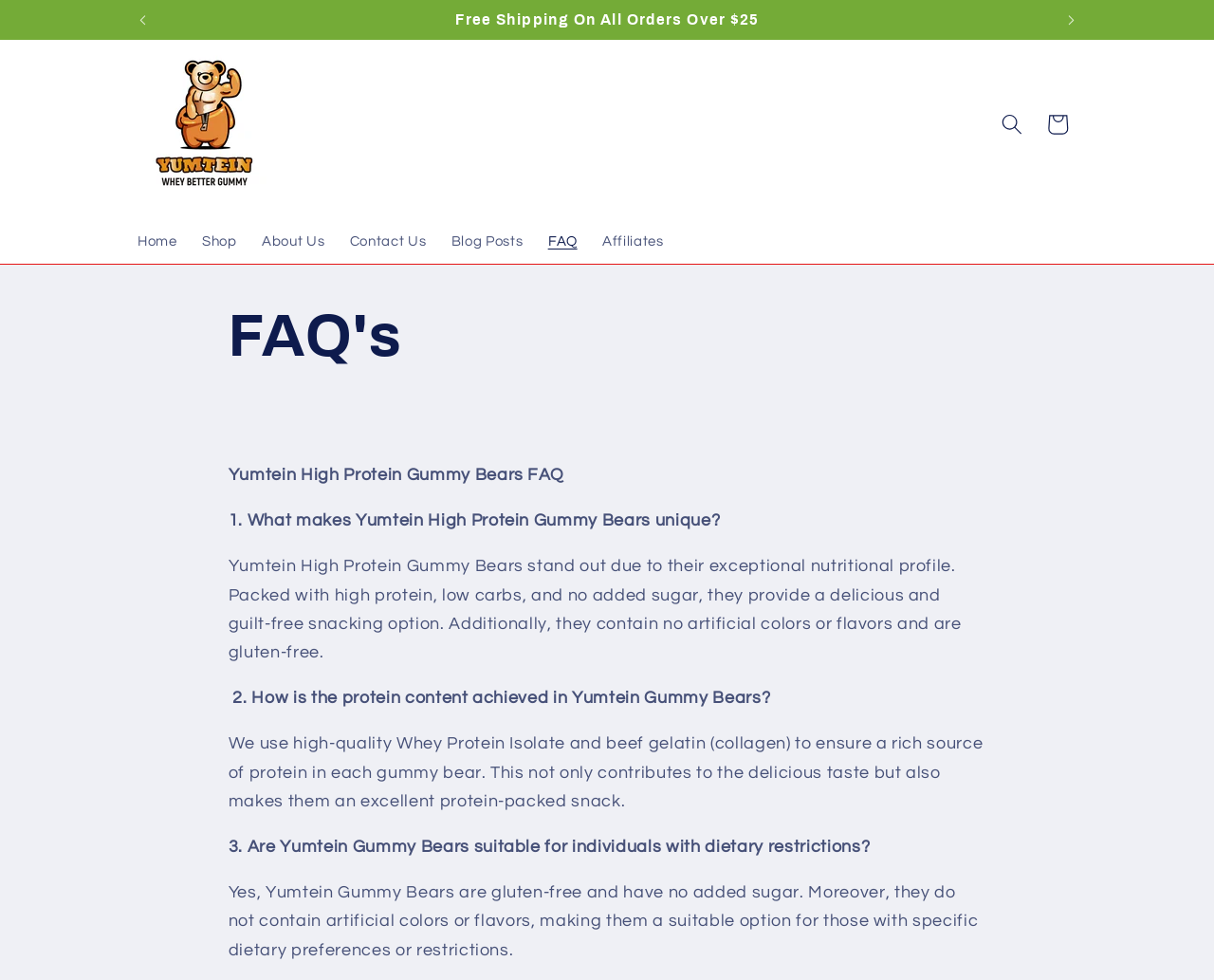Provide a single word or phrase to answer the given question: 
How many announcements are displayed in the announcement bar?

3